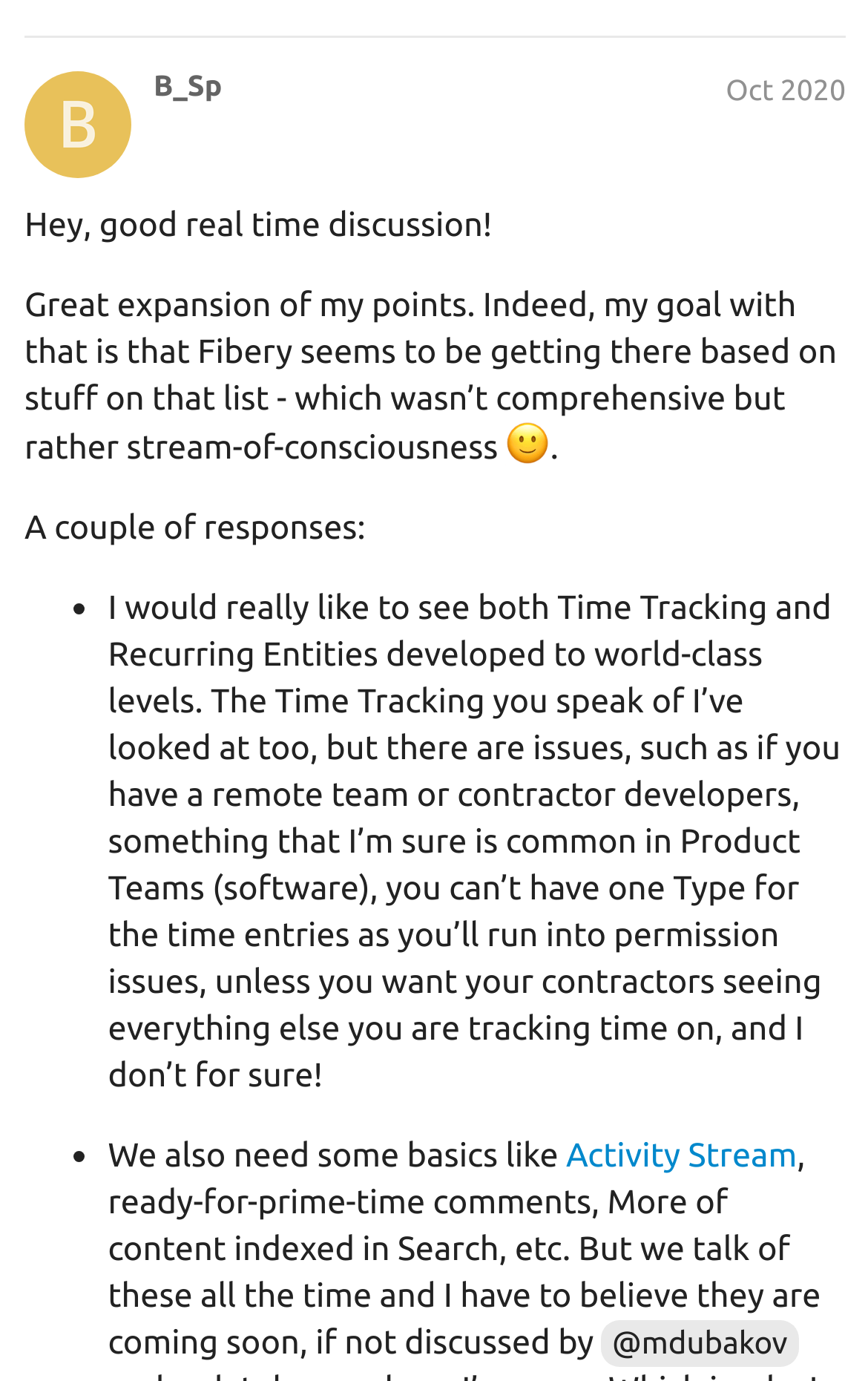What is the topic of the discussion?
Kindly offer a detailed explanation using the data available in the image.

The topic of the discussion appears to be about the features of Fibery, a software or tool, and the discussants are sharing their thoughts and opinions about its development and functionality.